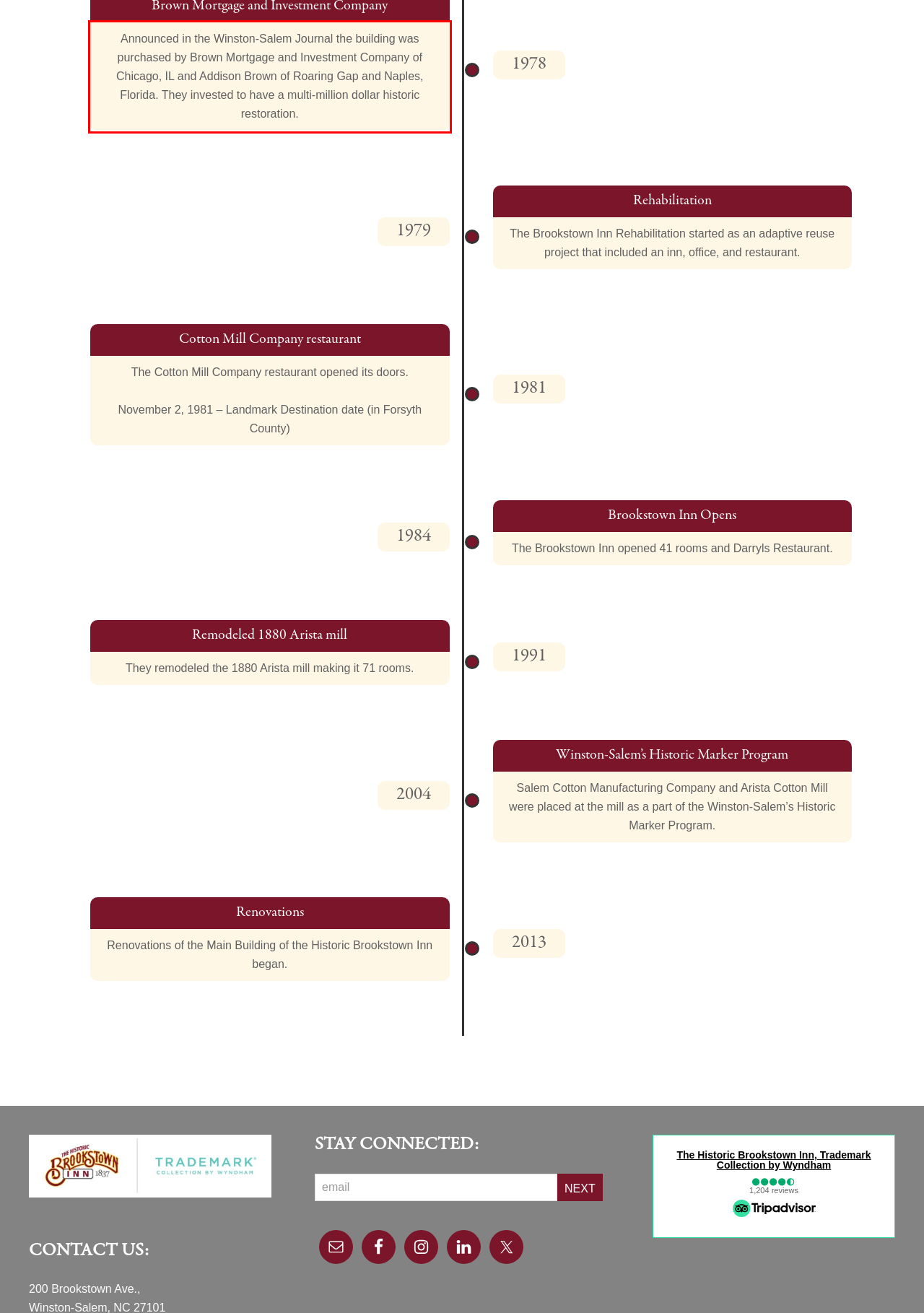Identify the text inside the red bounding box in the provided webpage screenshot and transcribe it.

Announced in the Winston-Salem Journal the building was purchased by Brown Mortgage and Investment Company of Chicago, IL and Addison Brown of Roaring Gap and Naples, Florida. They invested to have a multi-million dollar historic restoration.